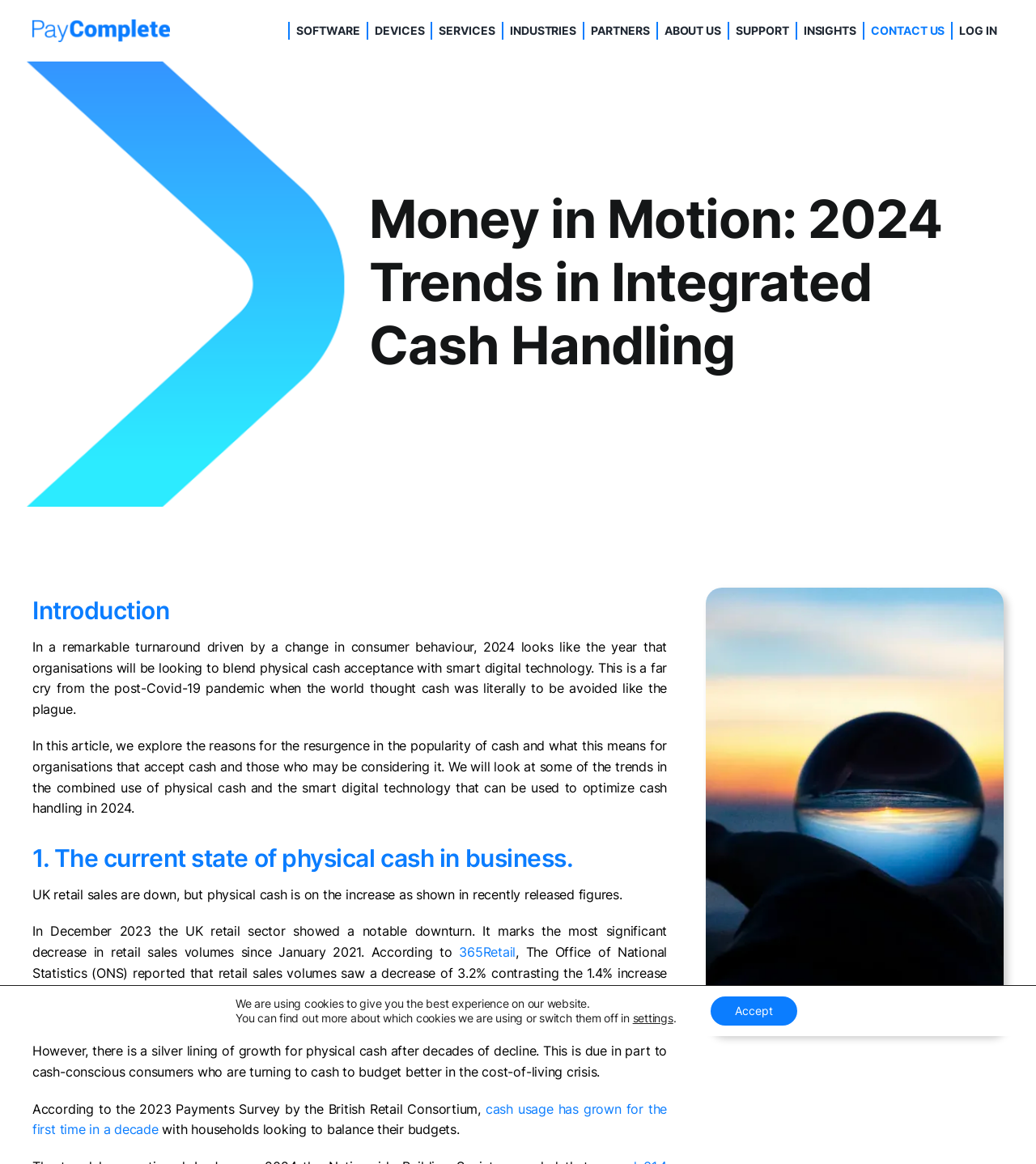What is the topic of the article?
Please provide a detailed and comprehensive answer to the question.

The topic of the article is indicated by the main heading 'Money in Motion: 2024 Trends in Integrated Cash Handling' and is further explained in the introduction section, which discusses the resurgence of physical cash acceptance and its integration with smart digital technology.